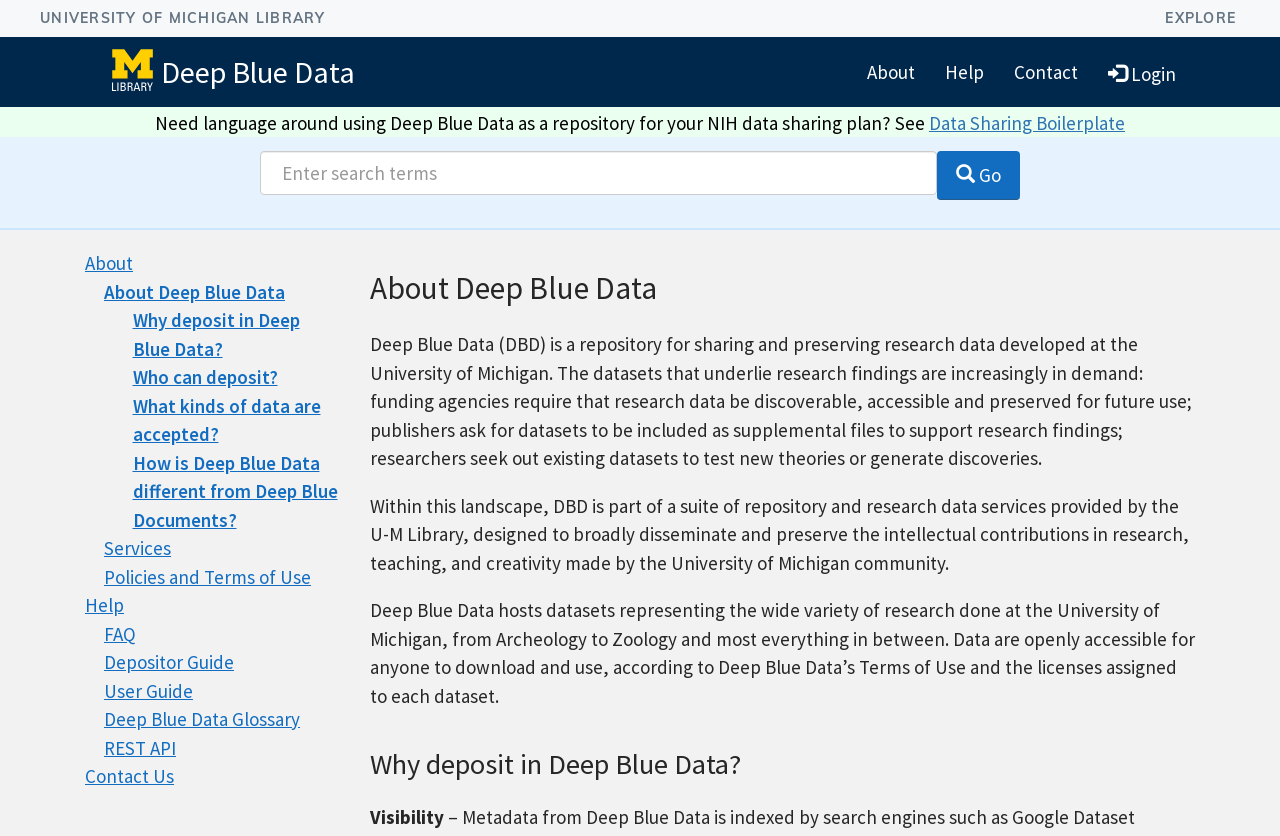Please reply with a single word or brief phrase to the question: 
What types of data are accepted by Deep Blue Data?

Various research data